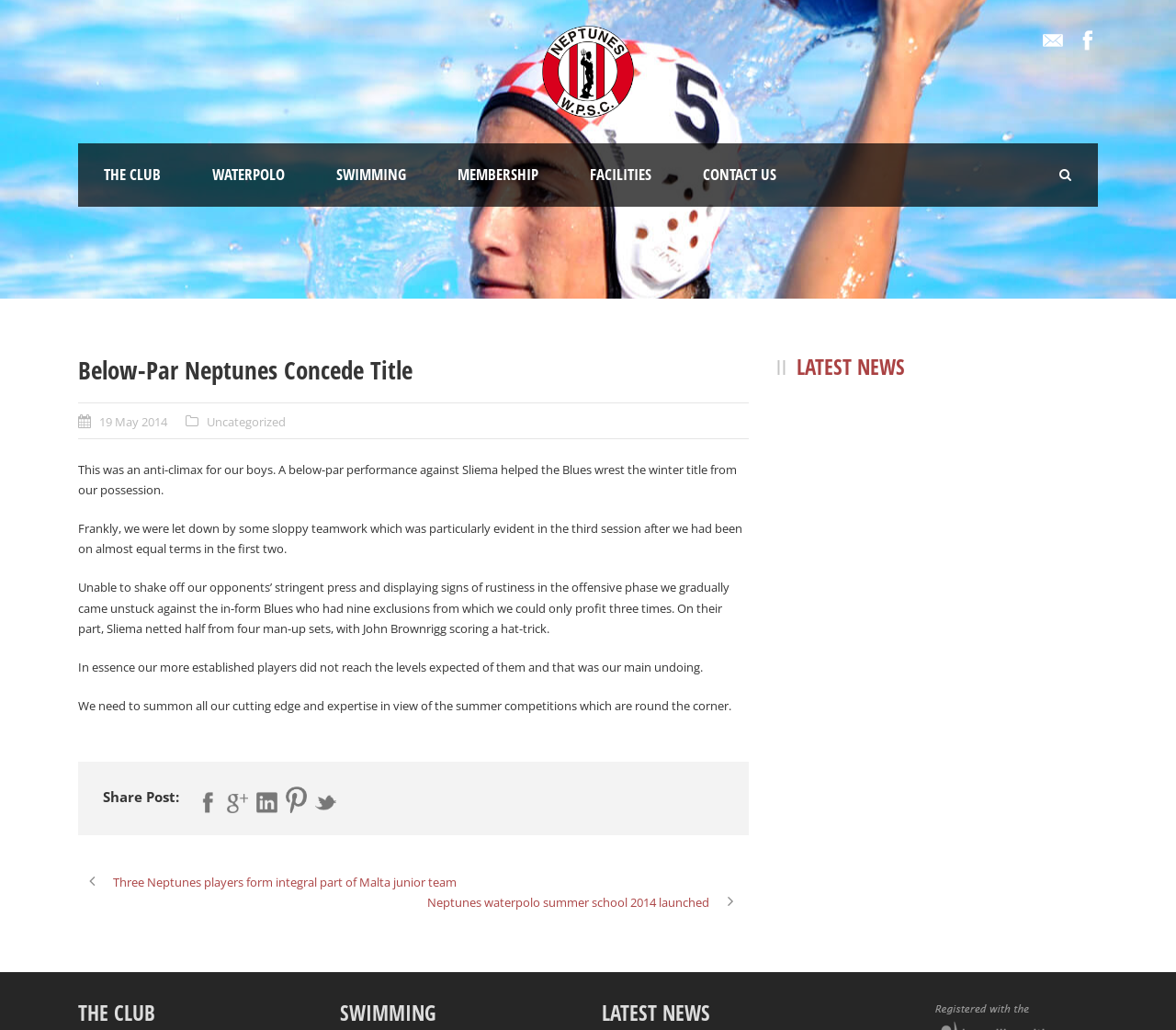Answer the question in one word or a short phrase:
What is the title of the article?

Below-Par Neptunes Concede Title